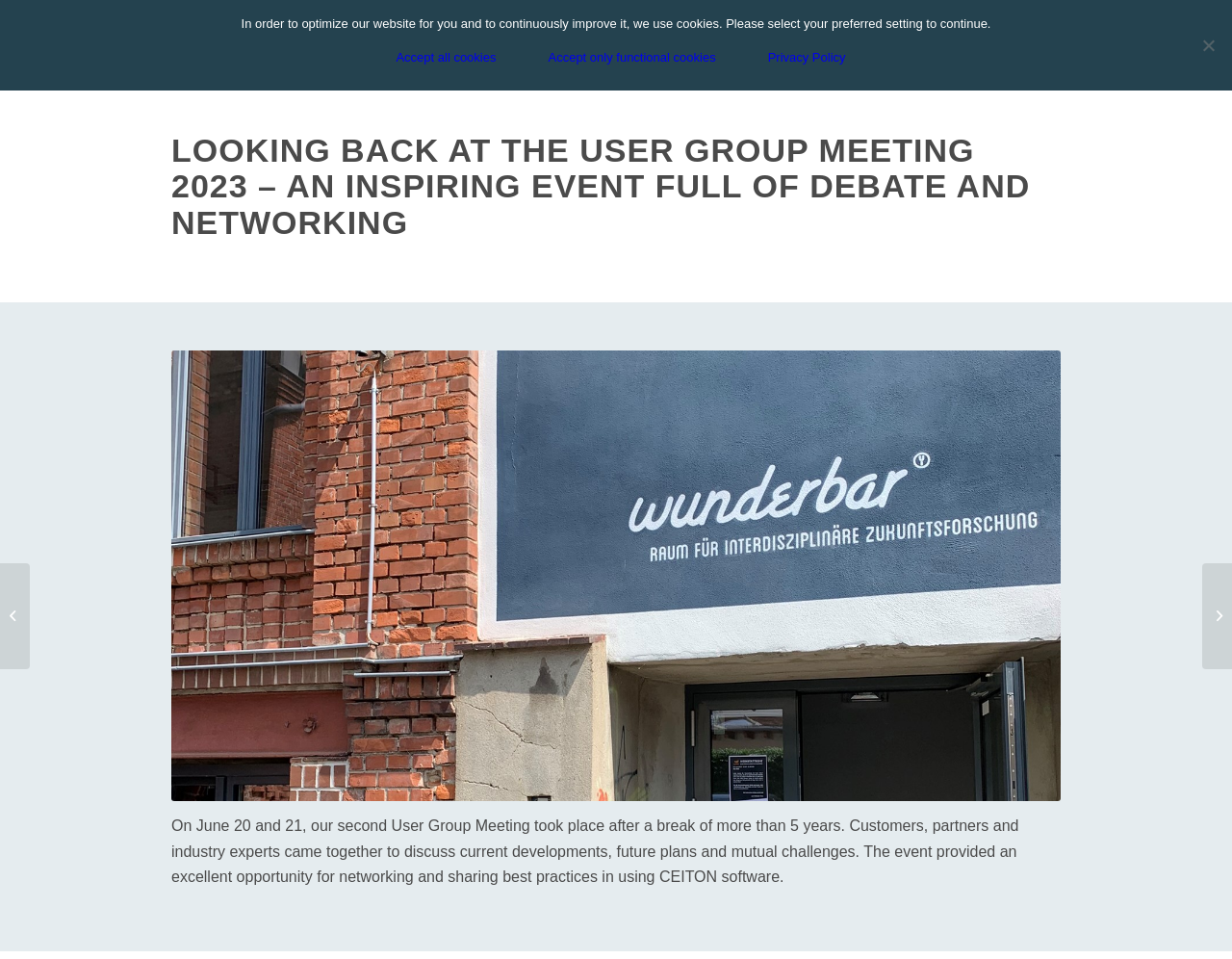Can you pinpoint the bounding box coordinates for the clickable element required for this instruction: "Search for something"? The coordinates should be four float numbers between 0 and 1, i.e., [left, top, right, bottom].

[0.83, 0.029, 0.861, 0.089]